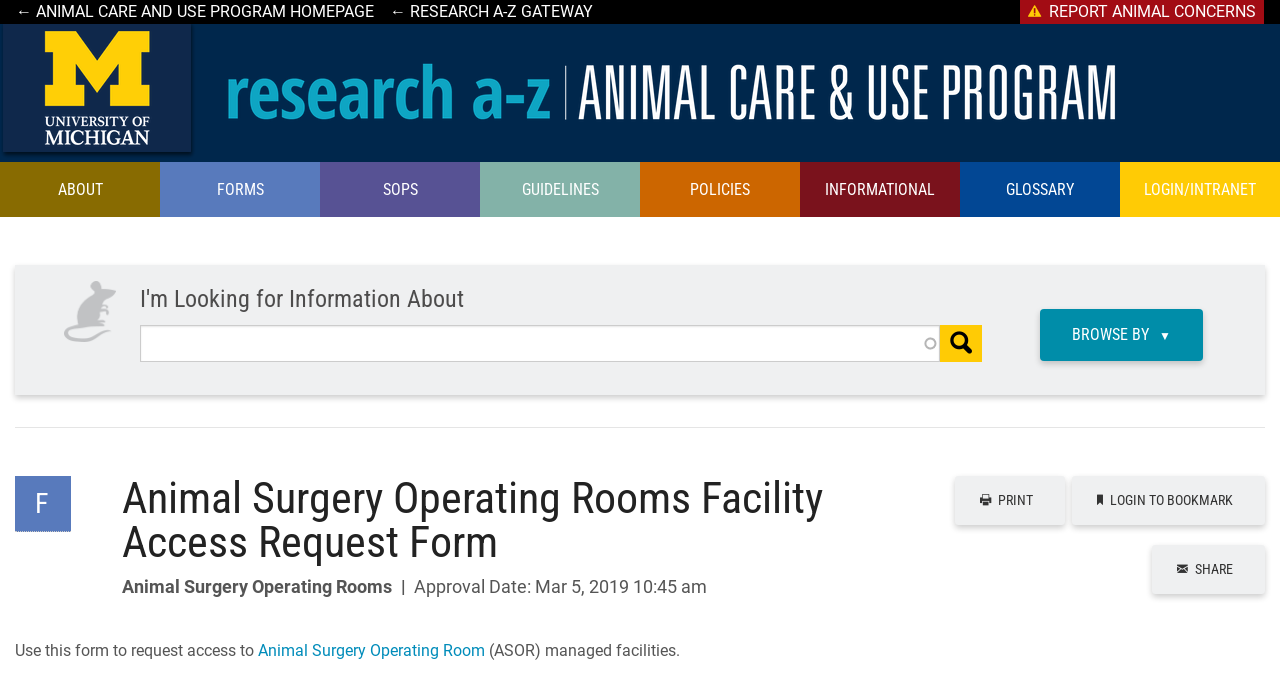Please give a succinct answer using a single word or phrase:
What is the logo on the top left corner?

University of Michigan Logo